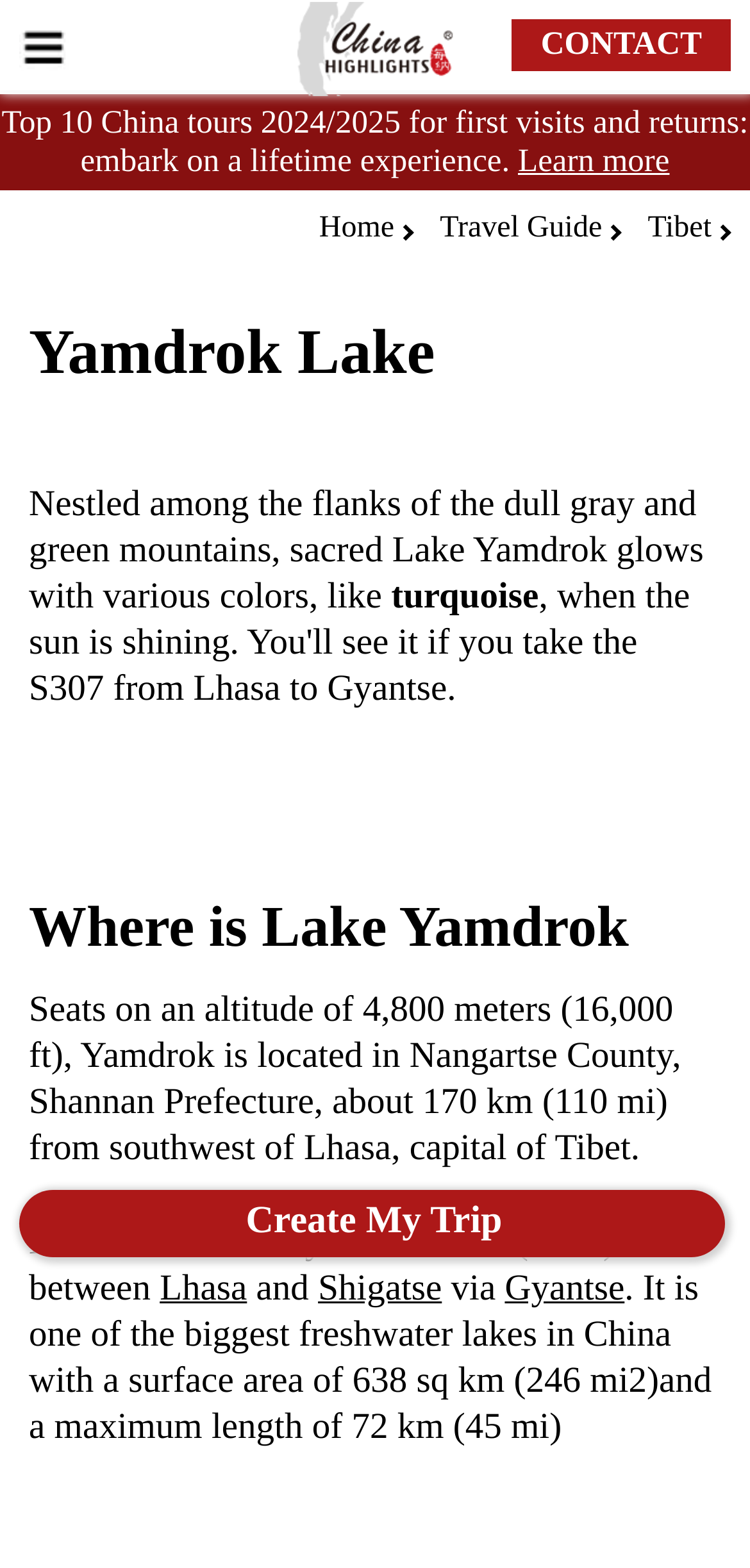Determine the bounding box coordinates in the format (top-left x, top-left y, bottom-right x, bottom-right y). Ensure all values are floating point numbers between 0 and 1. Identify the bounding box of the UI element described by: parent_node: CONTACT

[0.0, 0.001, 1.0, 0.061]